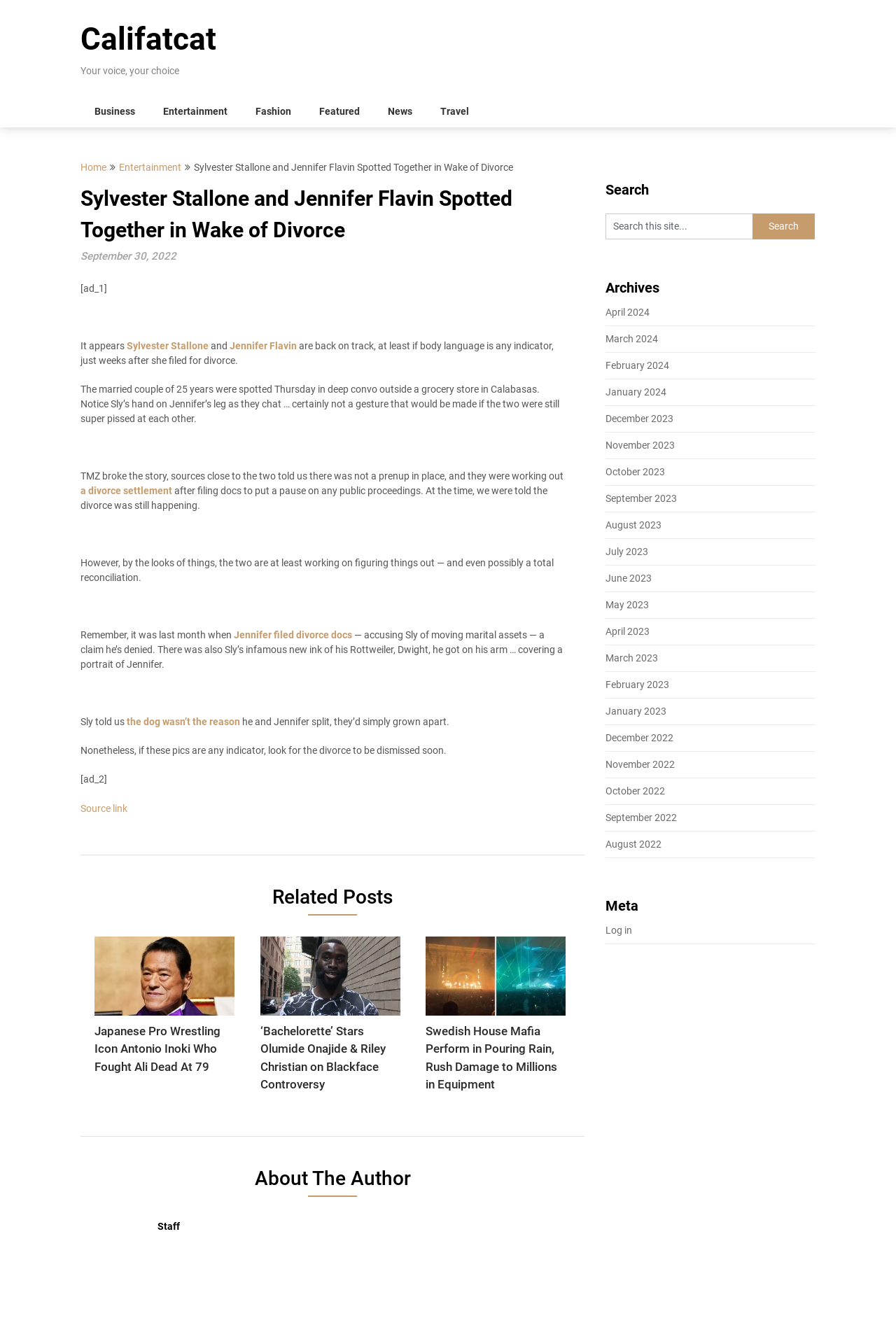How many related posts are listed at the bottom of the webpage?
Examine the webpage screenshot and provide an in-depth answer to the question.

The related posts section contains three article links, namely 'Japanese Pro Wrestling Icon Antonio Inoki Who Fought Ali Dead At 79', '‘Bachelorette’ Stars Olumide Onajide & Riley Christian on Blackface Controversy', and 'Swedish House Mafia Perform in Pouring Rain, Rush Damage to Millions in Equipment'.